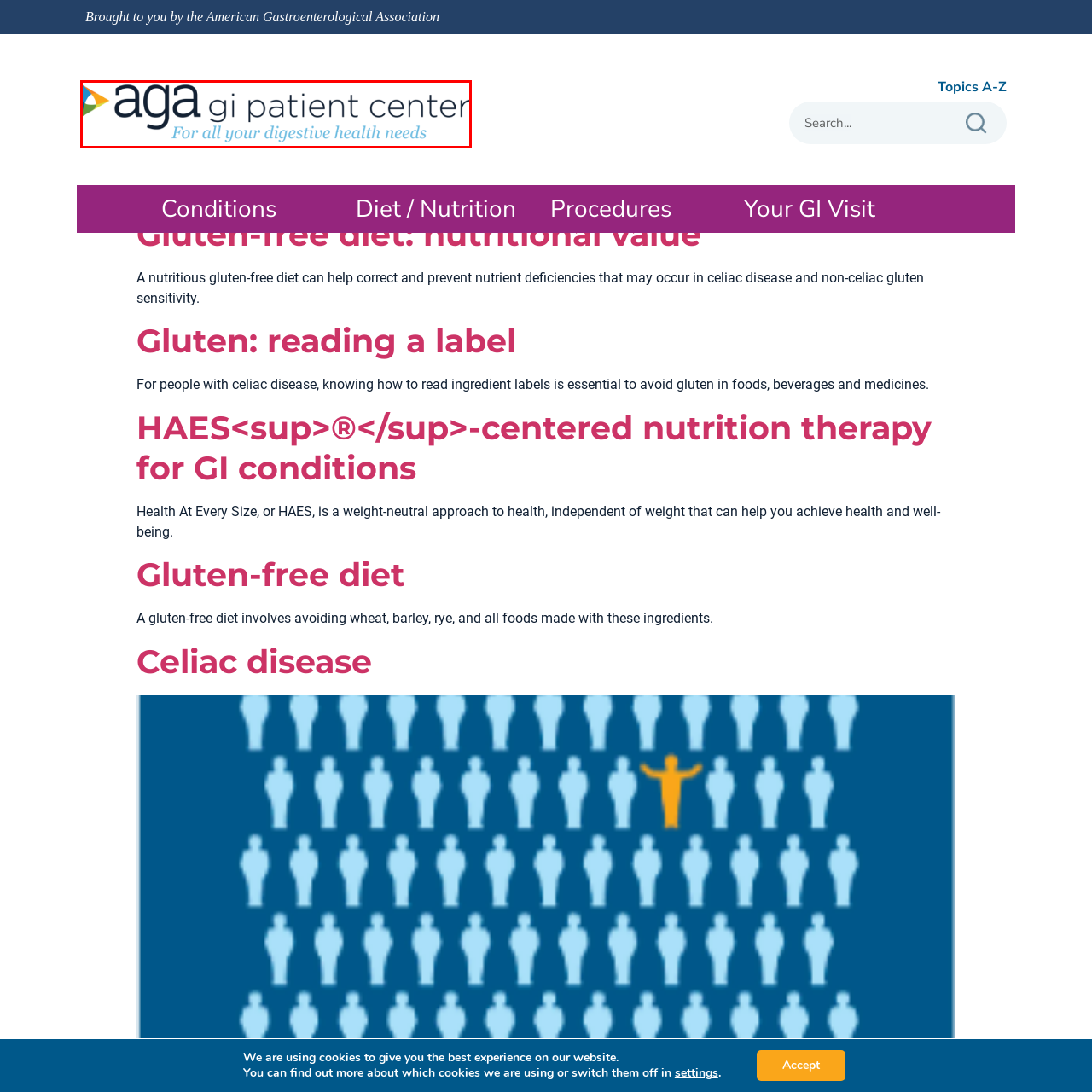Direct your attention to the image within the red boundary and answer the question with a single word or phrase:
What is the color of the tagline?

Softer blue